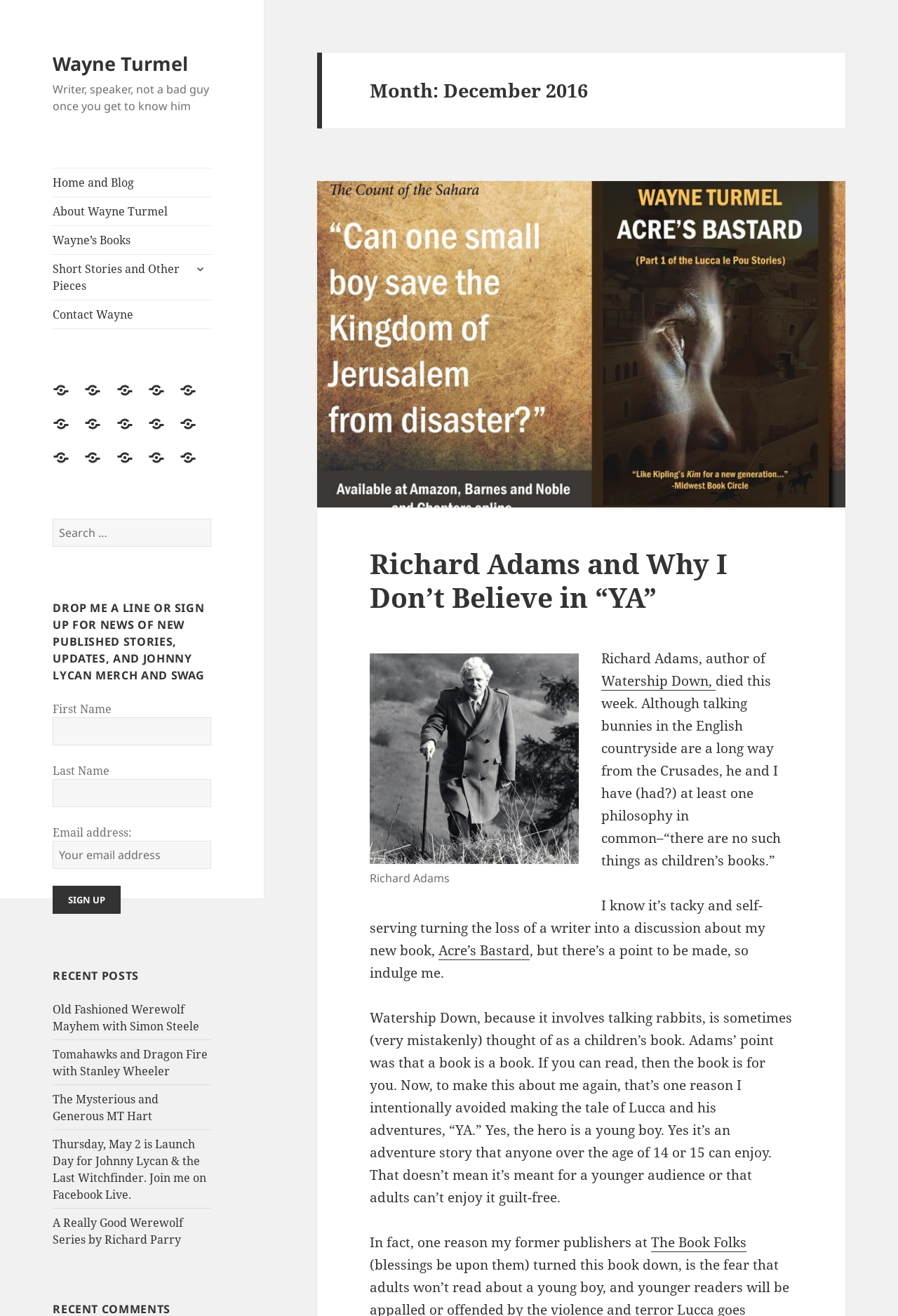Please find the bounding box coordinates of the element that needs to be clicked to perform the following instruction: "Search for something". The bounding box coordinates should be four float numbers between 0 and 1, represented as [left, top, right, bottom].

[0.059, 0.394, 0.235, 0.416]